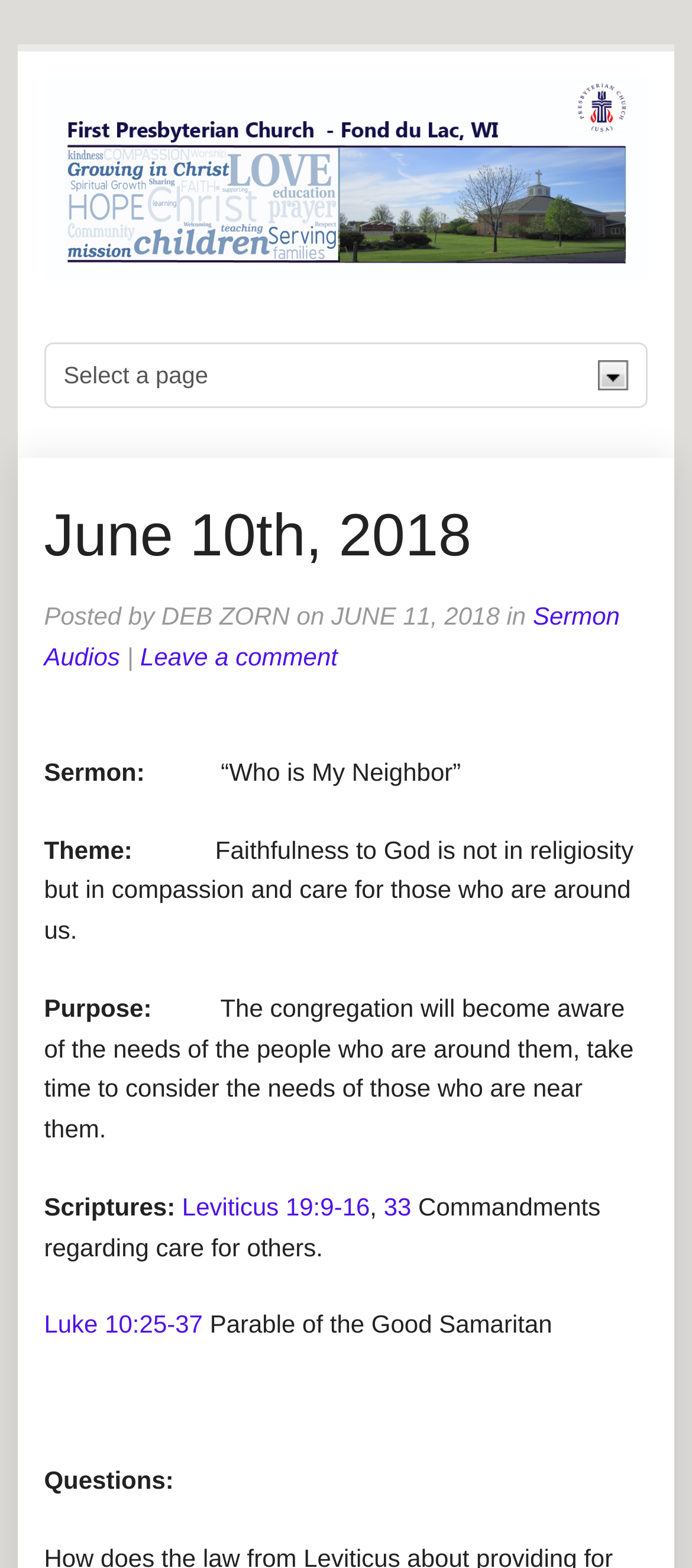Identify the bounding box coordinates for the UI element described as follows: title="Home". Use the format (top-left x, top-left y, bottom-right x, bottom-right y) and ensure all values are floating point numbers between 0 and 1.

[0.064, 0.164, 0.936, 0.182]